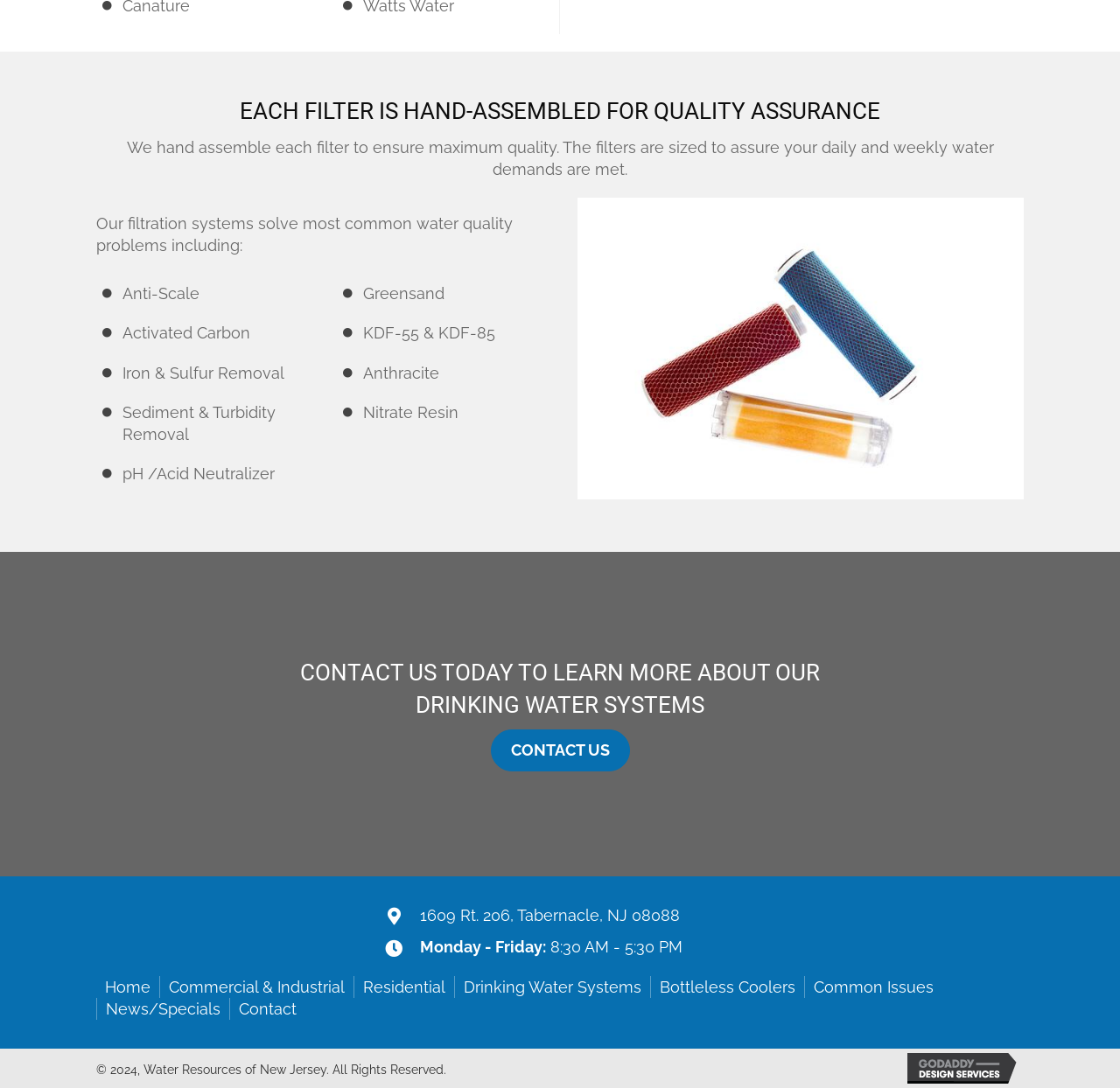What is the main purpose of the filters?
Based on the screenshot, provide a one-word or short-phrase response.

Quality assurance